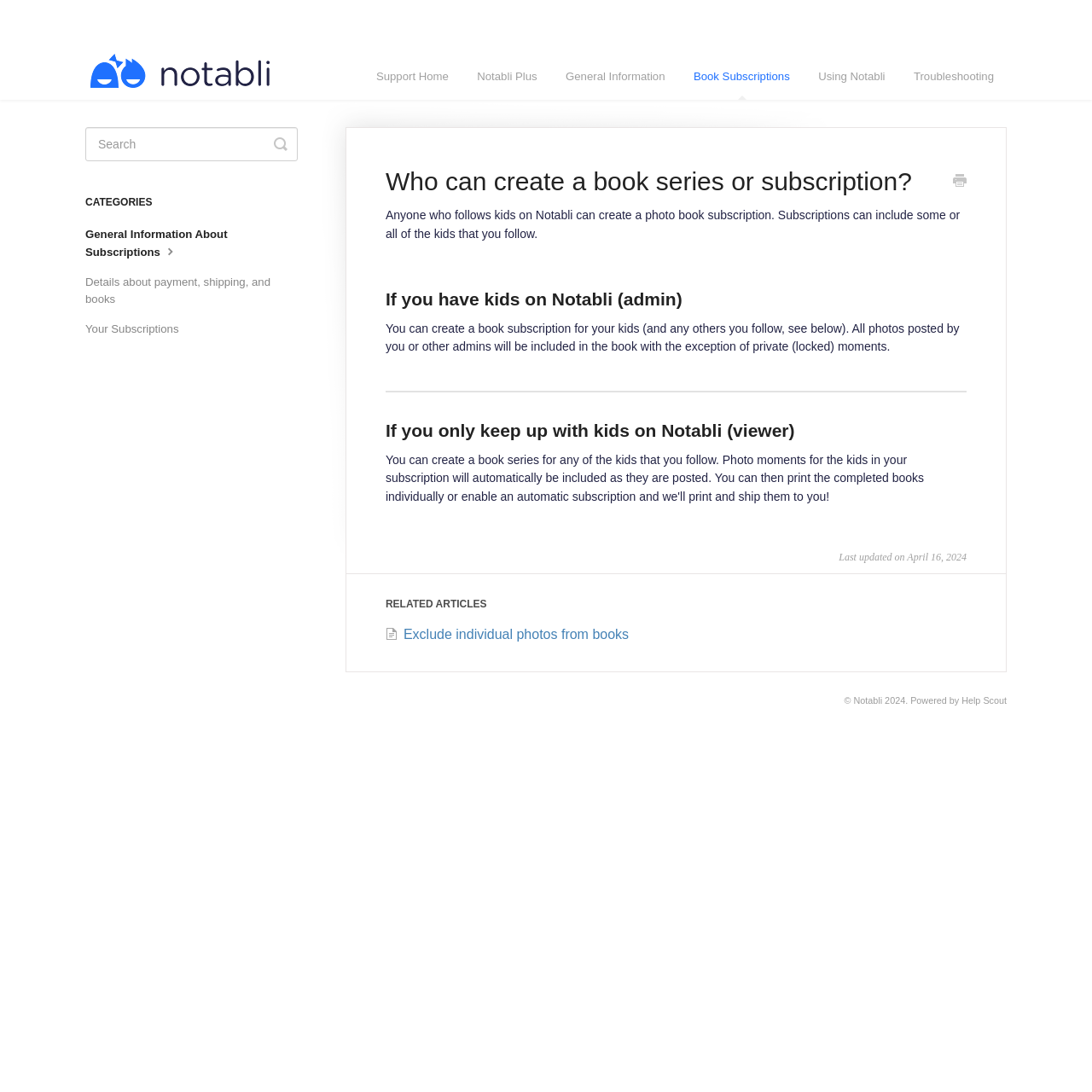Provide an in-depth caption for the contents of the webpage.

The webpage is a help article from Notabli, titled "Who can create a book series or subscription?" The top-left corner features a logo and a link to "Notabli Help". Below this, there is a navigation menu with links to "Support Home", "Notabli Plus", "General Information", "Book Subscriptions", "Using Notabli", and "Troubleshooting".

The main content of the page is an article with three sections. The first section explains that anyone who follows kids on Notabli can create a photo book subscription, which can include some or all of the kids they follow. The second section is for users who have kids on Notabli (admin) and explains that they can create a book subscription for their kids, including photos posted by them or other admins. The third section is for users who only keep up with kids on Notabli (viewer).

Below the article, there is a "RELATED ARTICLES" section with a link to an article about excluding individual photos from books. The page also features a search bar at the top-right corner, with a toggle button and a placeholder text "Search". 

On the left side of the page, there is a categories section with links to "General Information About Subscriptions", "Details about payment, shipping, and books", and "Your Subscriptions". At the bottom of the page, there is a footer with copyright information, a link to Notabli, and a powered by statement with a link to Help Scout.